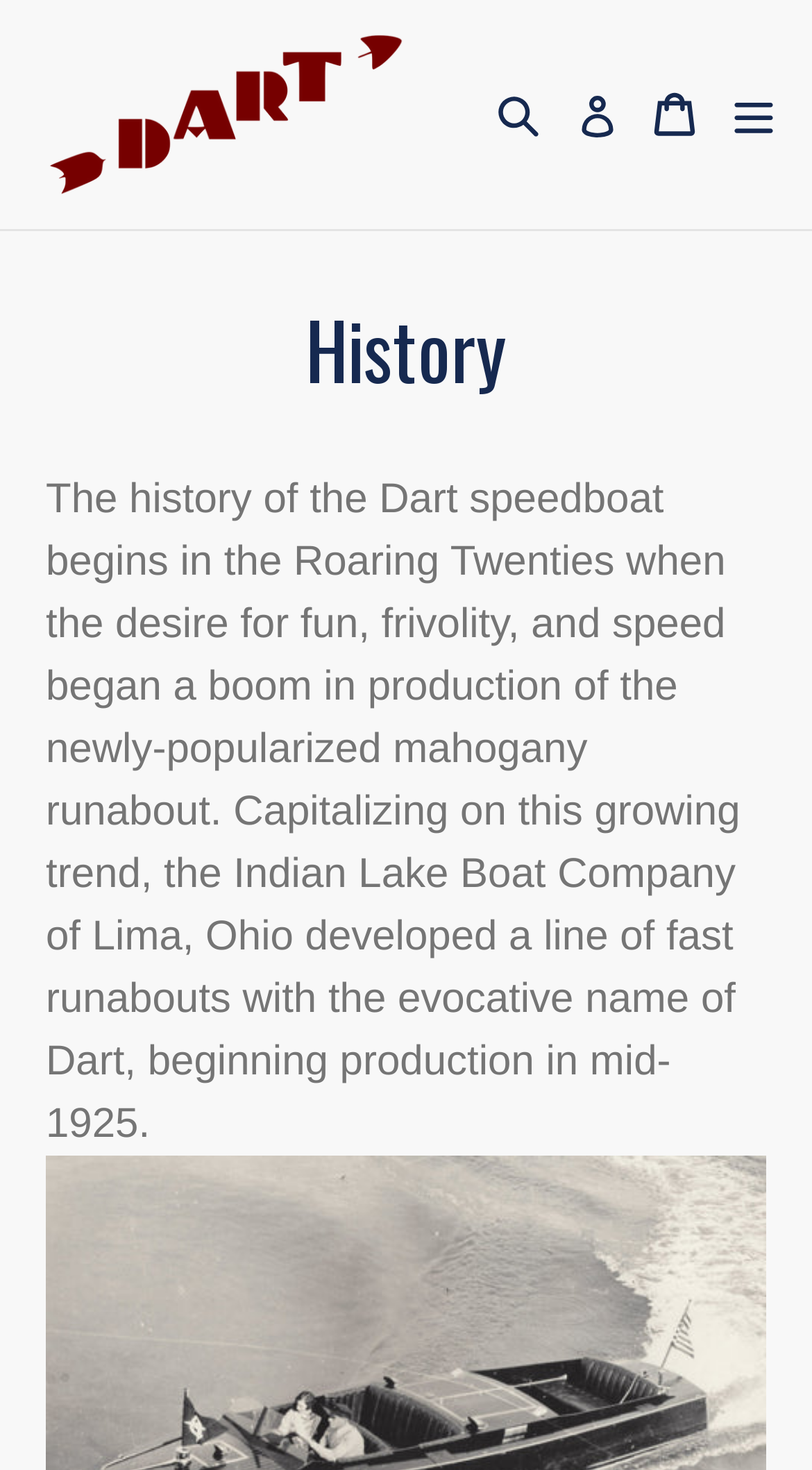Give an extensive and precise description of the webpage.

The webpage is about the history of Dart speedboats, with a focus on their origins in the 1920s. At the top of the page, there is a navigation section with several elements, including a link to the Dart Boats website, a search button, a log-in link, a cart link, and an expand/collapse button. These elements are positioned horizontally across the top of the page, with the Dart Boats link and image on the left, and the other elements spaced evenly to the right.

Below the navigation section, there is a heading that reads "History", which is centered near the top of the page. Underneath the heading, there is a block of text that describes the history of Dart speedboats, starting from the Roaring Twenties. The text is positioned in the middle of the page, spanning almost the entire width. It provides information about how the Indian Lake Boat Company of Lima, Ohio developed a line of fast runabouts called Dart, beginning production in mid-1925.